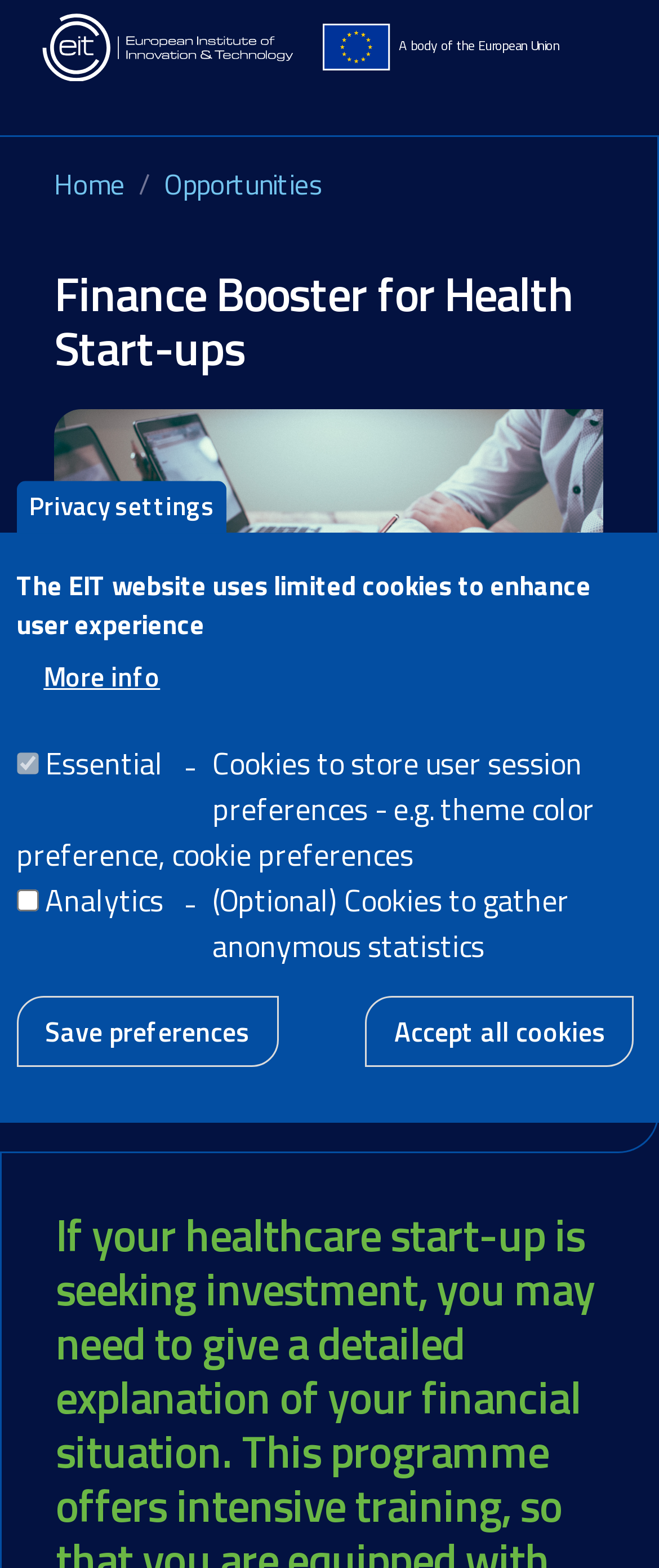Provide the bounding box coordinates for the UI element that is described as: "parent_node: Analytics name="cookie-categories" value="analytics"".

[0.025, 0.567, 0.058, 0.581]